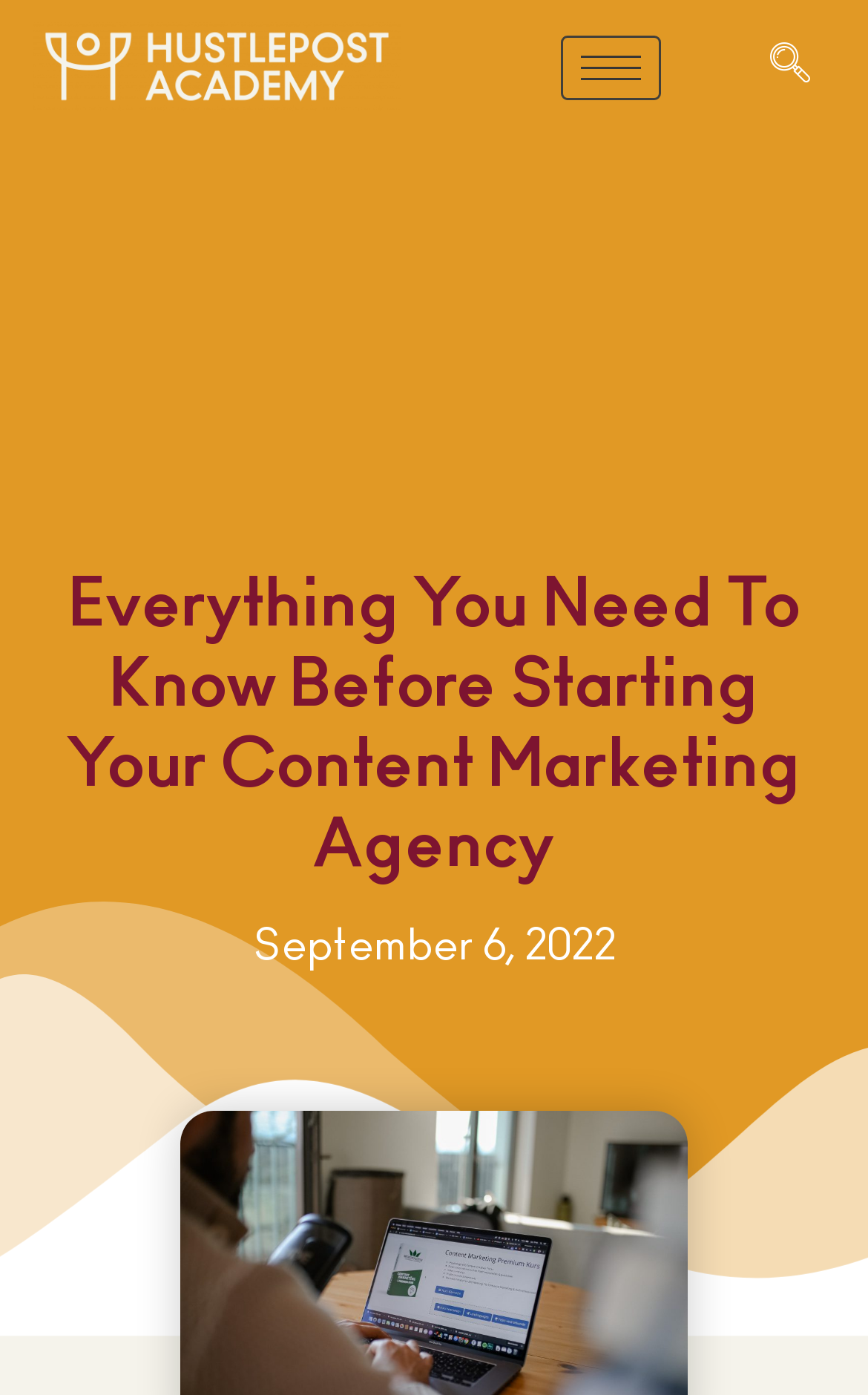Identify and extract the main heading from the webpage.

Everything You Need To Know Before Starting Your Content Marketing Agency